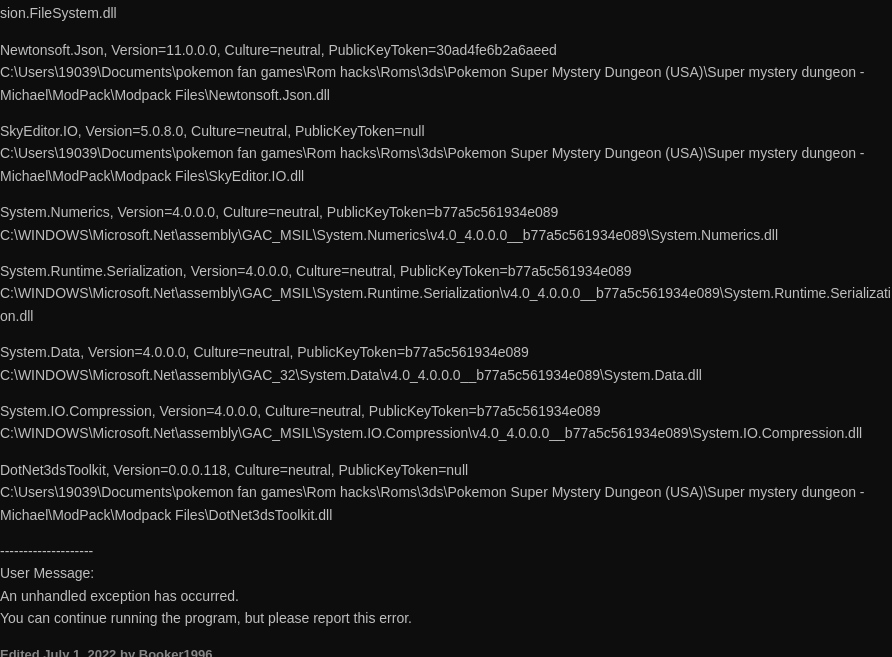Generate an elaborate caption that includes all aspects of the image.

The image features an error message related to a software issue encountered while using a Pokémon fan game editing tool. The message indicates that an unhandled exception has occurred, suggesting a serious error that prevented the program from continuing. Additionally, it provides a list of involved files and versions, indicating underlying components of the software, which appear to be related to the game's file structure. This error appears to have occurred while editing a specific ROM for "Pokémon Super Mystery Dungeon." The timestamp at the top notes that the entry was last edited on July 1, 2022, by a user named "Bonk1996." The context implies that users may need to report the issue for further assistance.